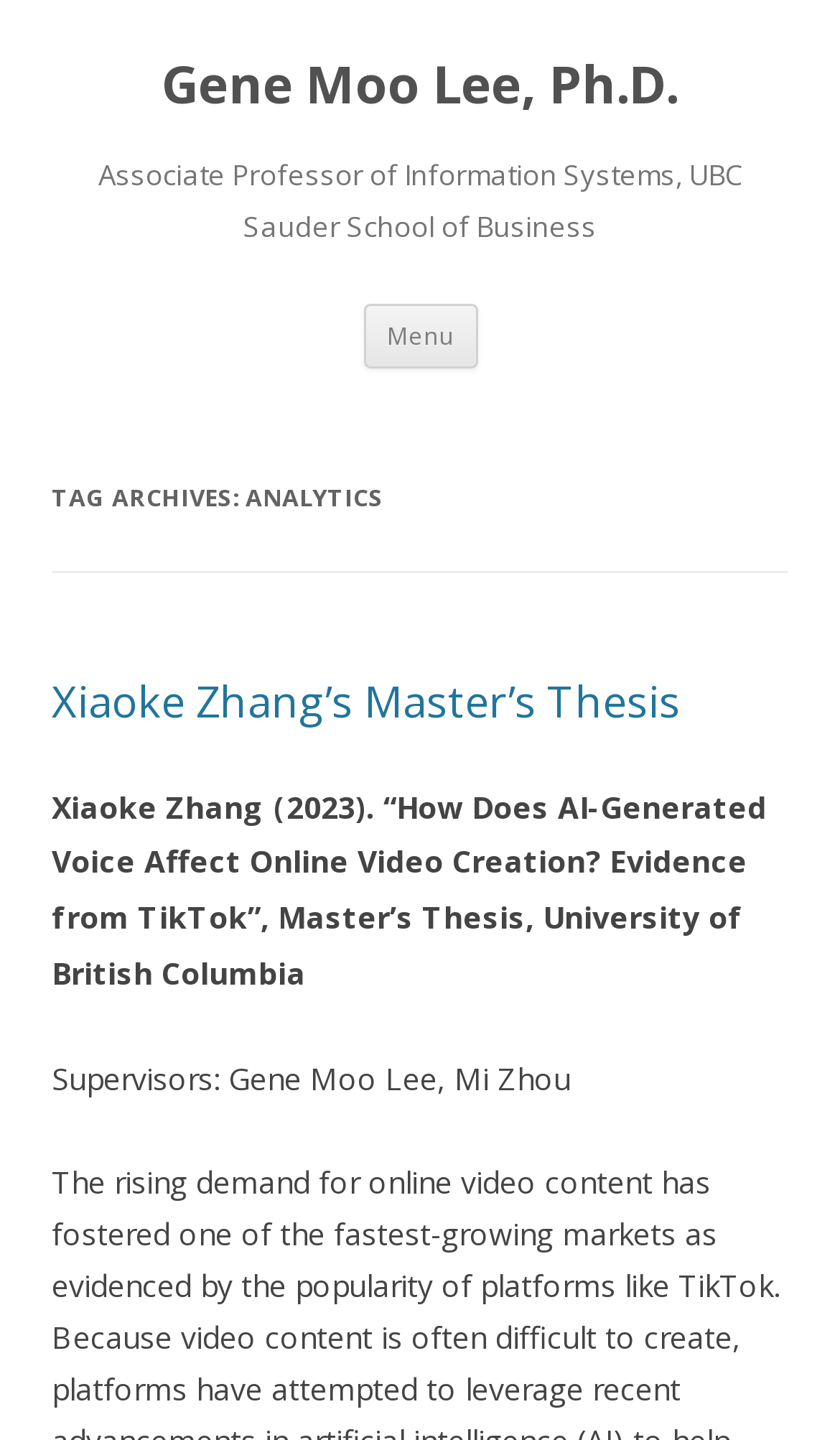Reply to the question with a single word or phrase:
What is the role of Gene Moo Lee?

Associate Professor